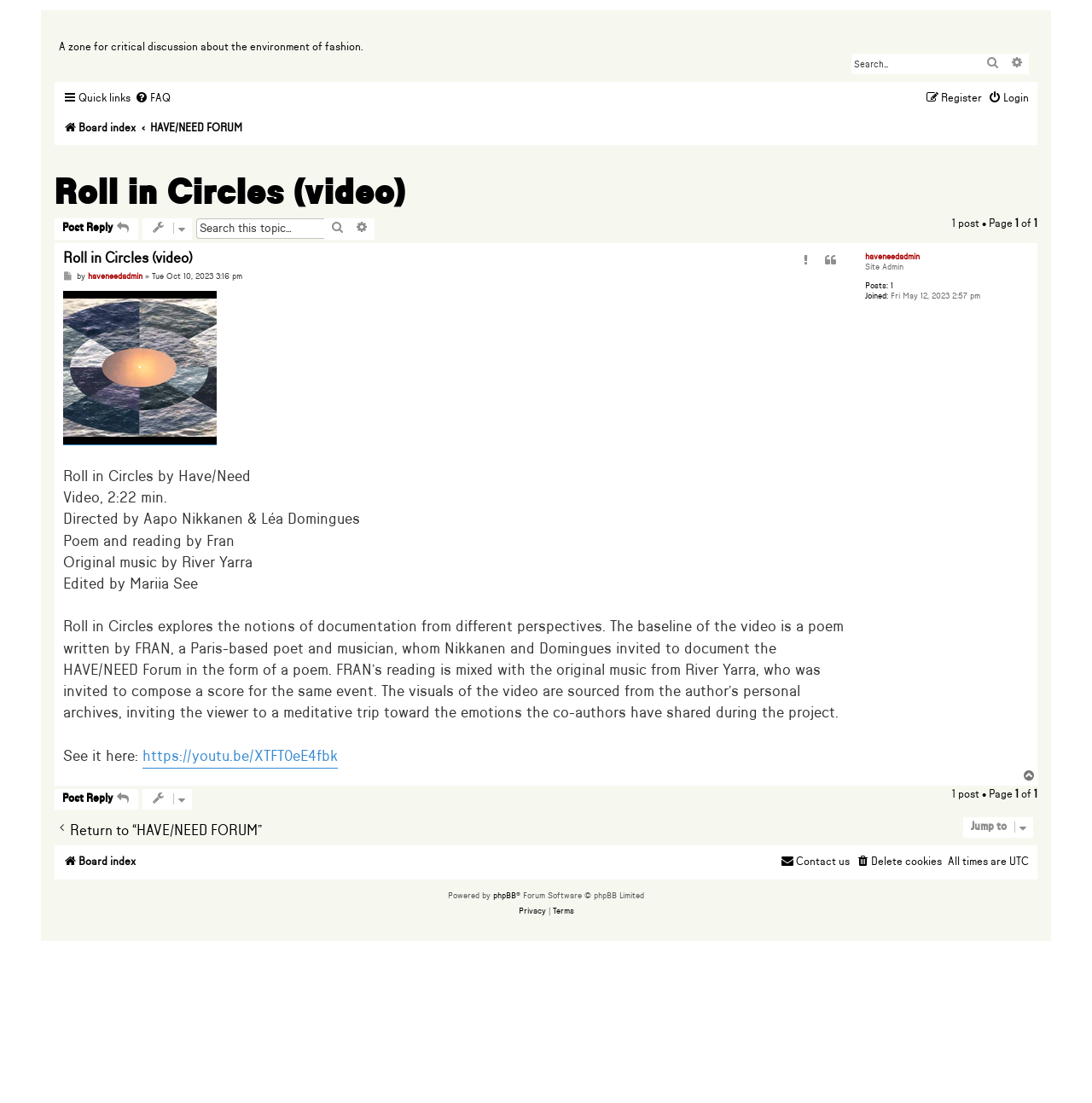Give a one-word or one-phrase response to the question:
What is the purpose of the video 'Roll in Circles'?

To explore the notions of documentation